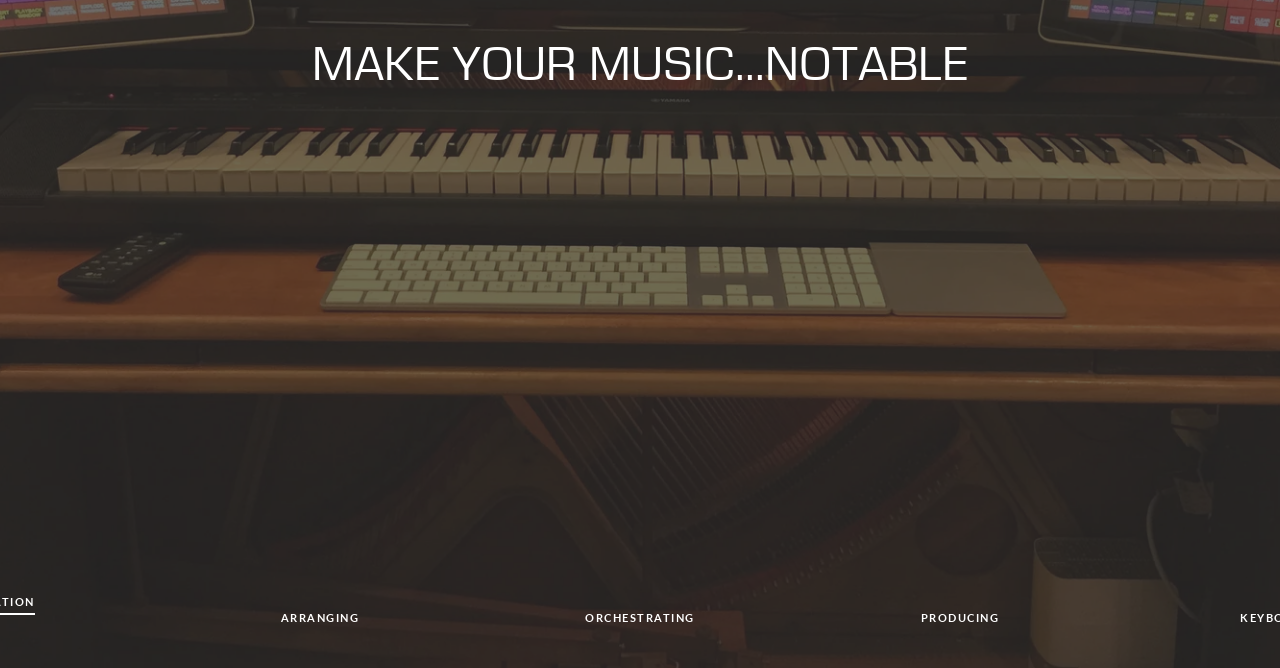Identify the bounding box of the HTML element described as: "Subscribe".

[0.791, 0.675, 0.859, 0.697]